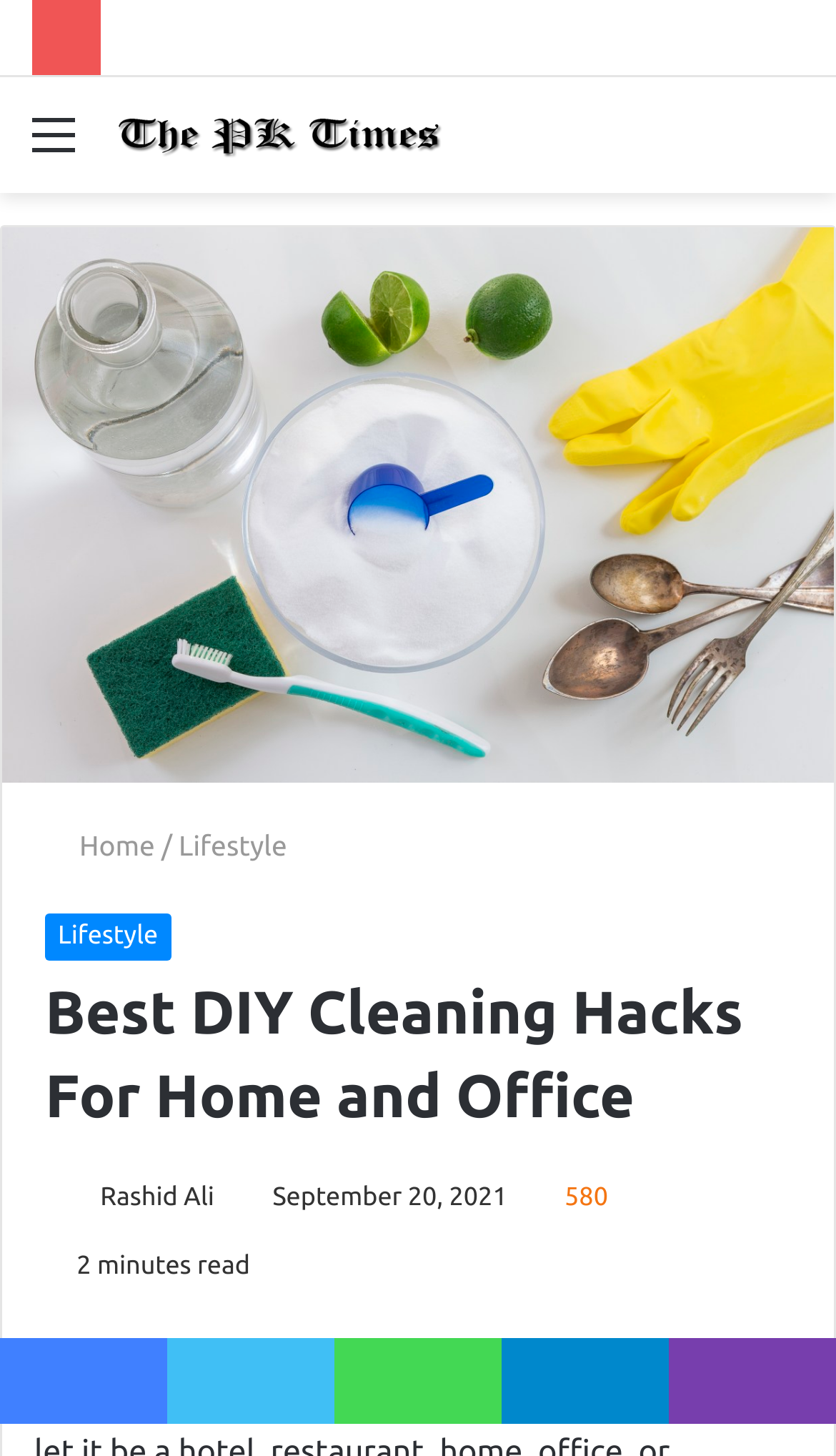Determine the bounding box of the UI element mentioned here: "Search for". The coordinates must be in the format [left, top, right, bottom] with values ranging from 0 to 1.

[0.91, 0.071, 0.962, 0.137]